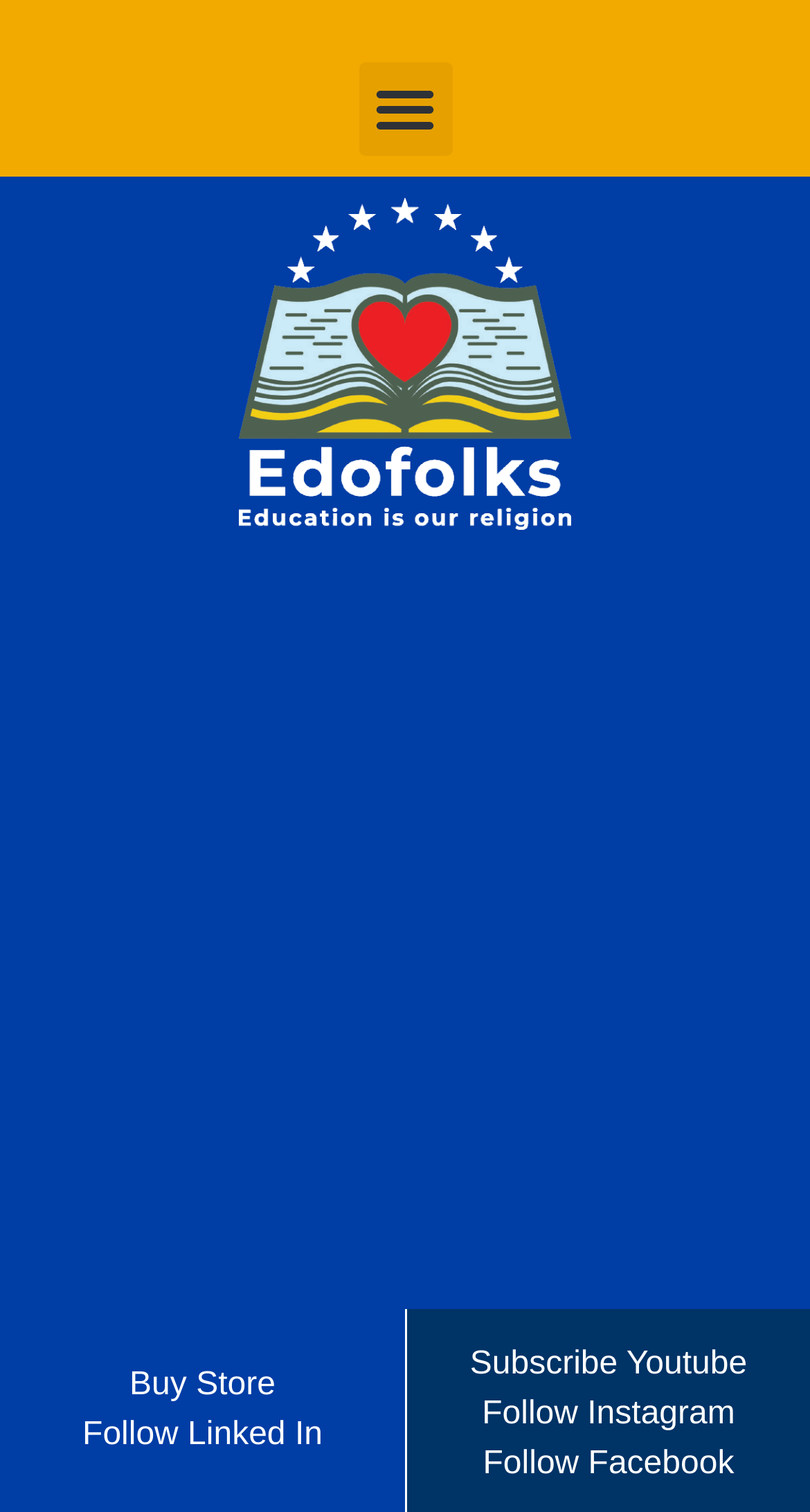Refer to the image and provide a thorough answer to this question:
How many social media links are present at the bottom of the webpage?

I counted the number of link elements at the bottom of the webpage and found four links to different social media platforms, namely LinkedIn, YouTube, Instagram, and Facebook.